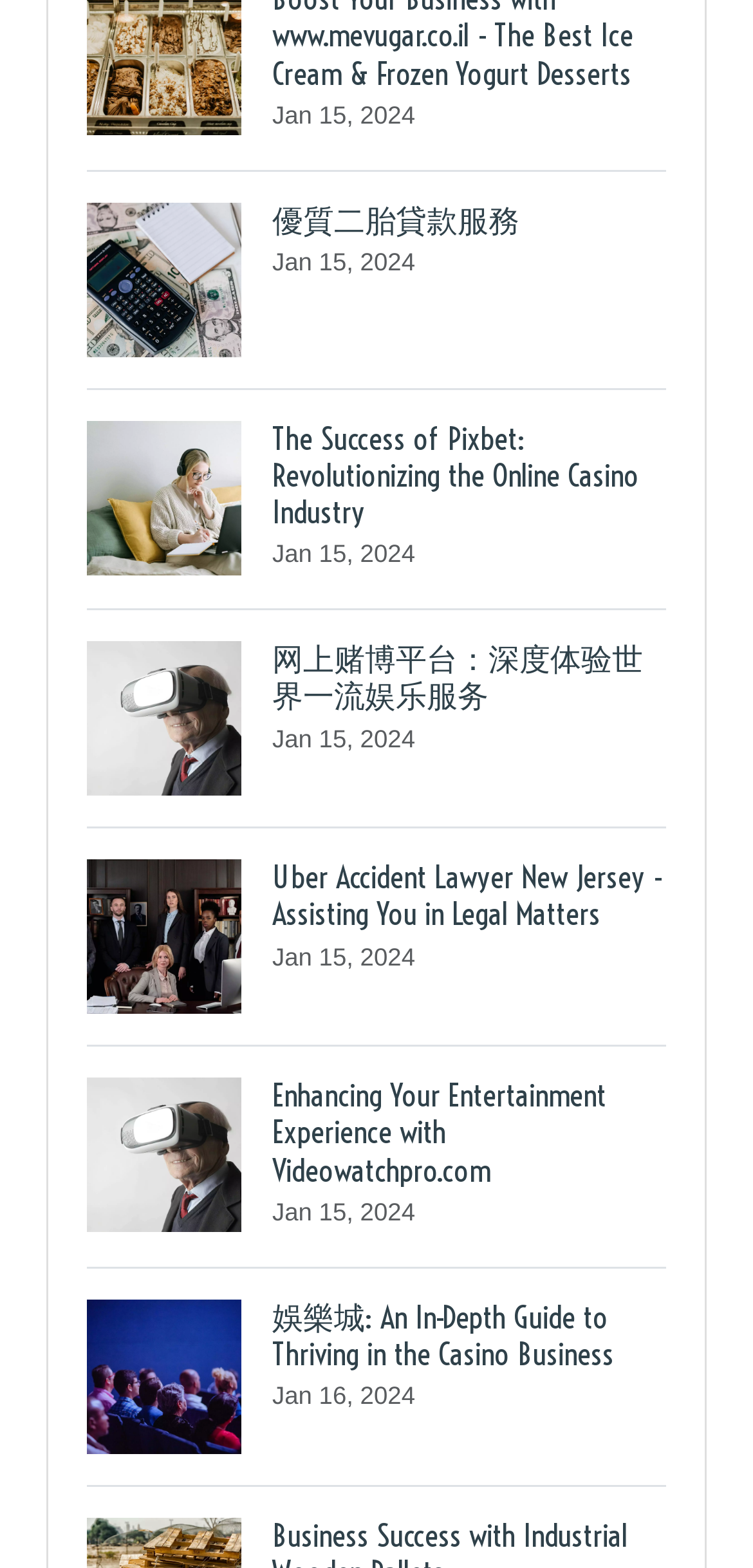What is the date range of the articles?
Kindly offer a comprehensive and detailed response to the question.

By looking at the dates mentioned in the links, I can see that the articles are dated between January 15, 2024, and January 16, 2024, indicating that the webpage contains articles from a specific date range.